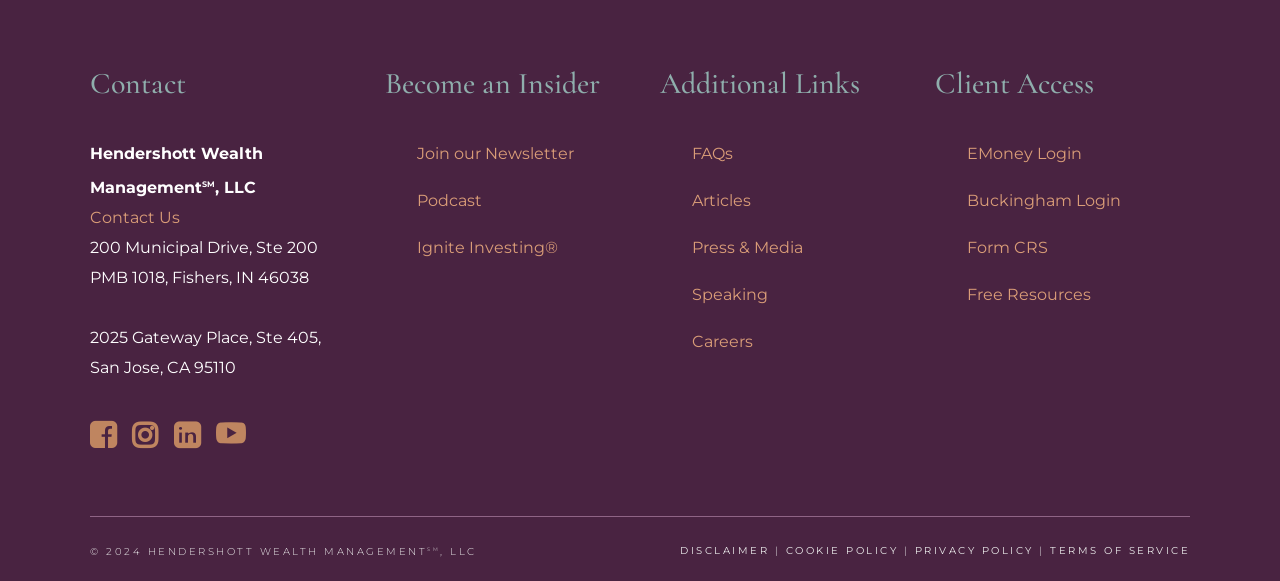Can you pinpoint the bounding box coordinates for the clickable element required for this instruction: "View Podcast"? The coordinates should be four float numbers between 0 and 1, i.e., [left, top, right, bottom].

[0.326, 0.32, 0.492, 0.372]